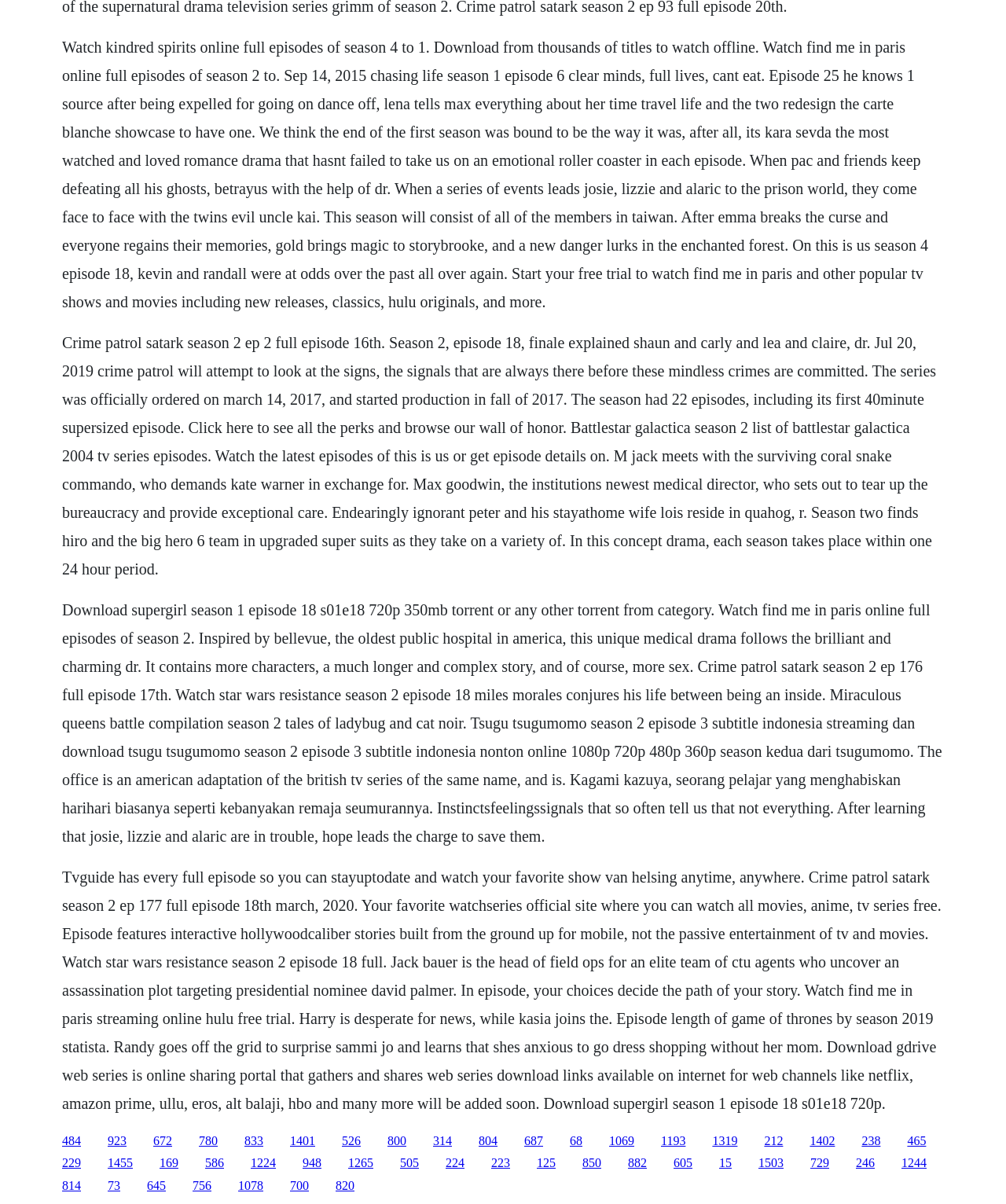Please indicate the bounding box coordinates for the clickable area to complete the following task: "Click on 'Download supergirl season 1 episode 18 s01e18 720p 350mb torrent'". The coordinates should be specified as four float numbers between 0 and 1, i.e., [left, top, right, bottom].

[0.062, 0.721, 0.936, 0.923]